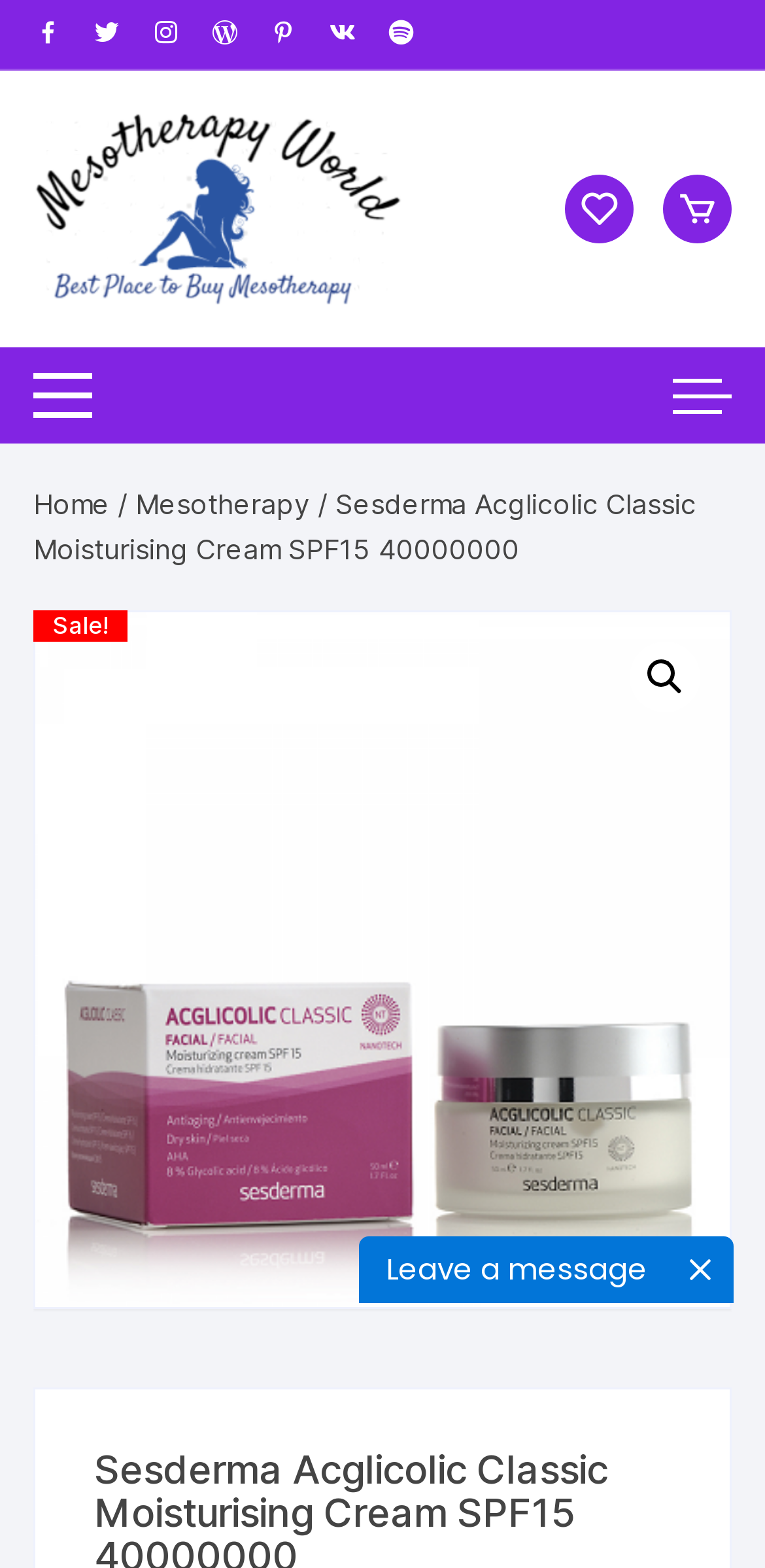How many social media links are there?
Answer the question with a detailed explanation, including all necessary information.

There are six social media links at the top of the webpage, represented by icons, which are '', '', '', '', '', and ''.